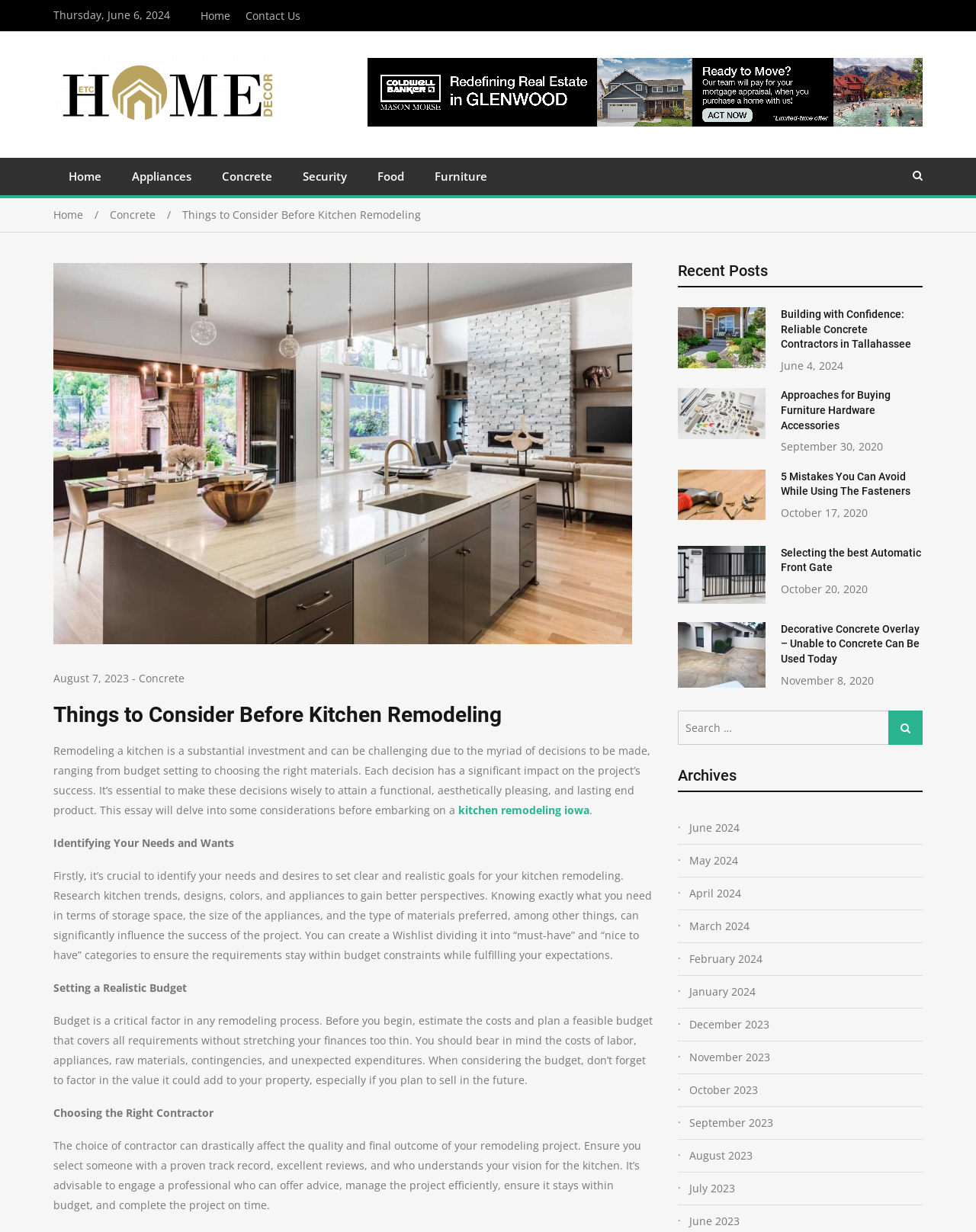What is the purpose of identifying needs and wants in kitchen remodeling?
Answer the question with a single word or phrase, referring to the image.

To set clear and realistic goals